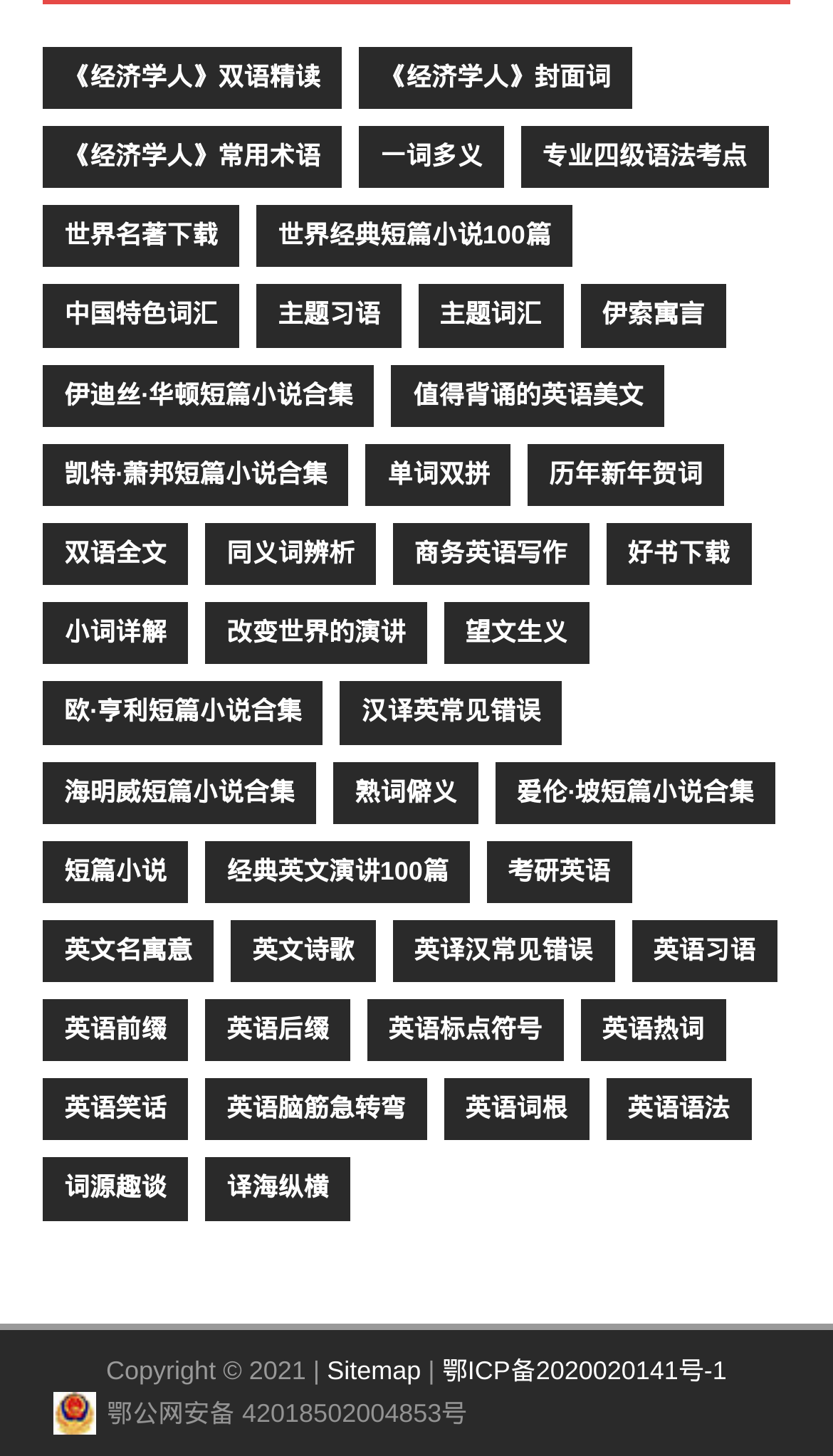Determine the bounding box coordinates of the clickable region to follow the instruction: "View Thanh Toán information".

None